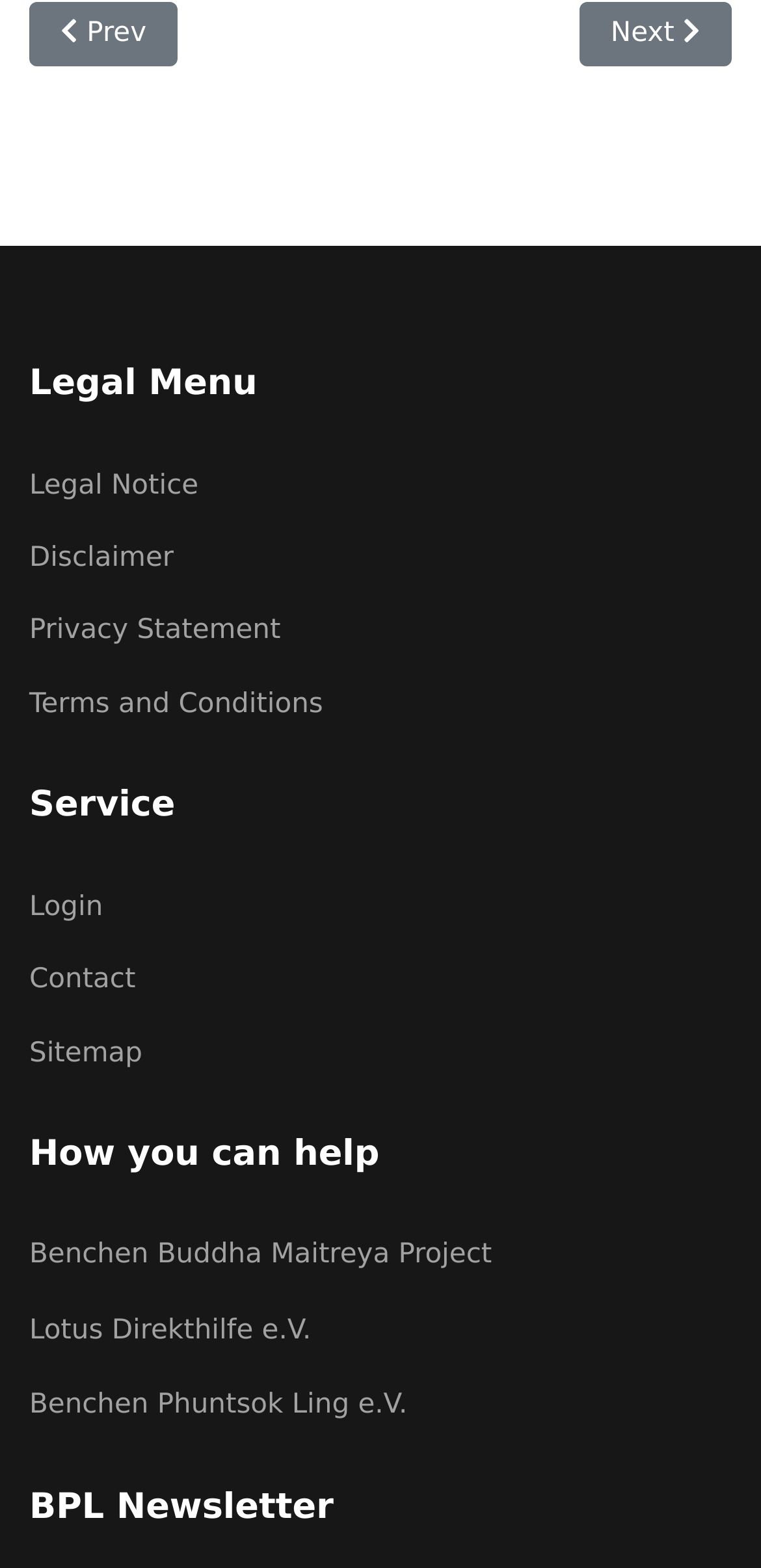Please identify the bounding box coordinates of the element that needs to be clicked to perform the following instruction: "view GLOSSARY".

None